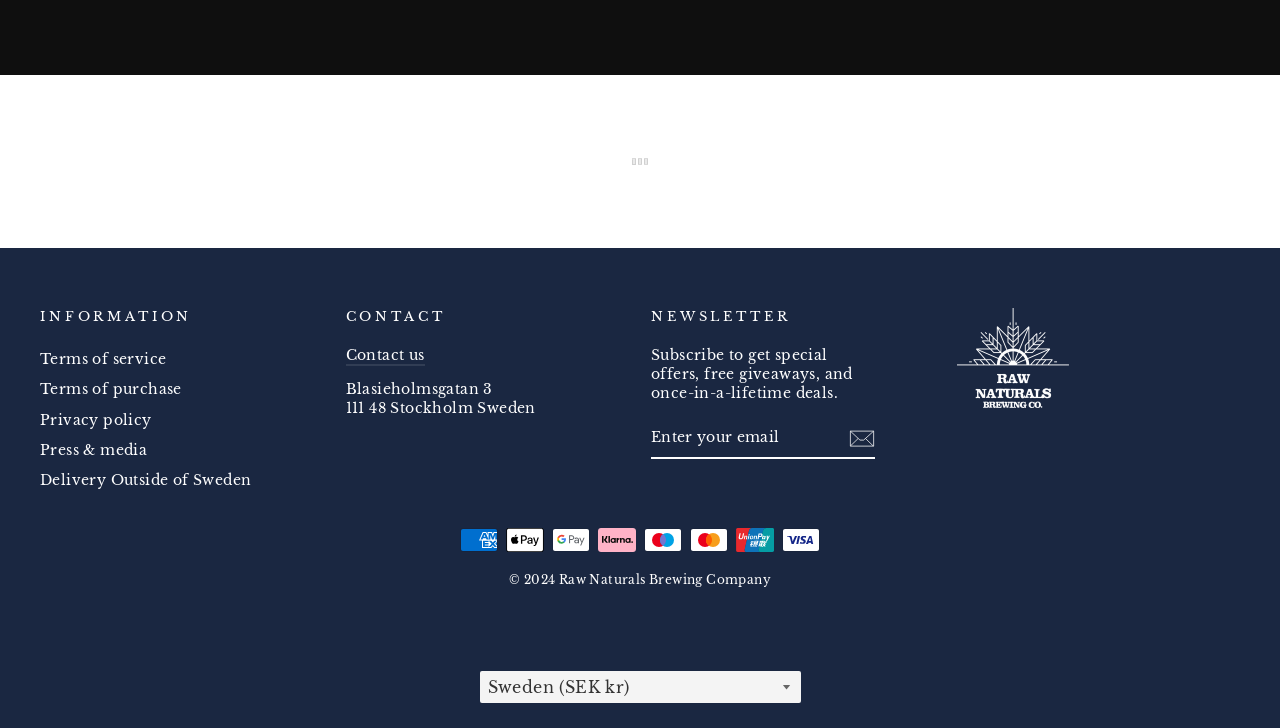Please specify the bounding box coordinates for the clickable region that will help you carry out the instruction: "Contact us".

[0.27, 0.476, 0.332, 0.502]